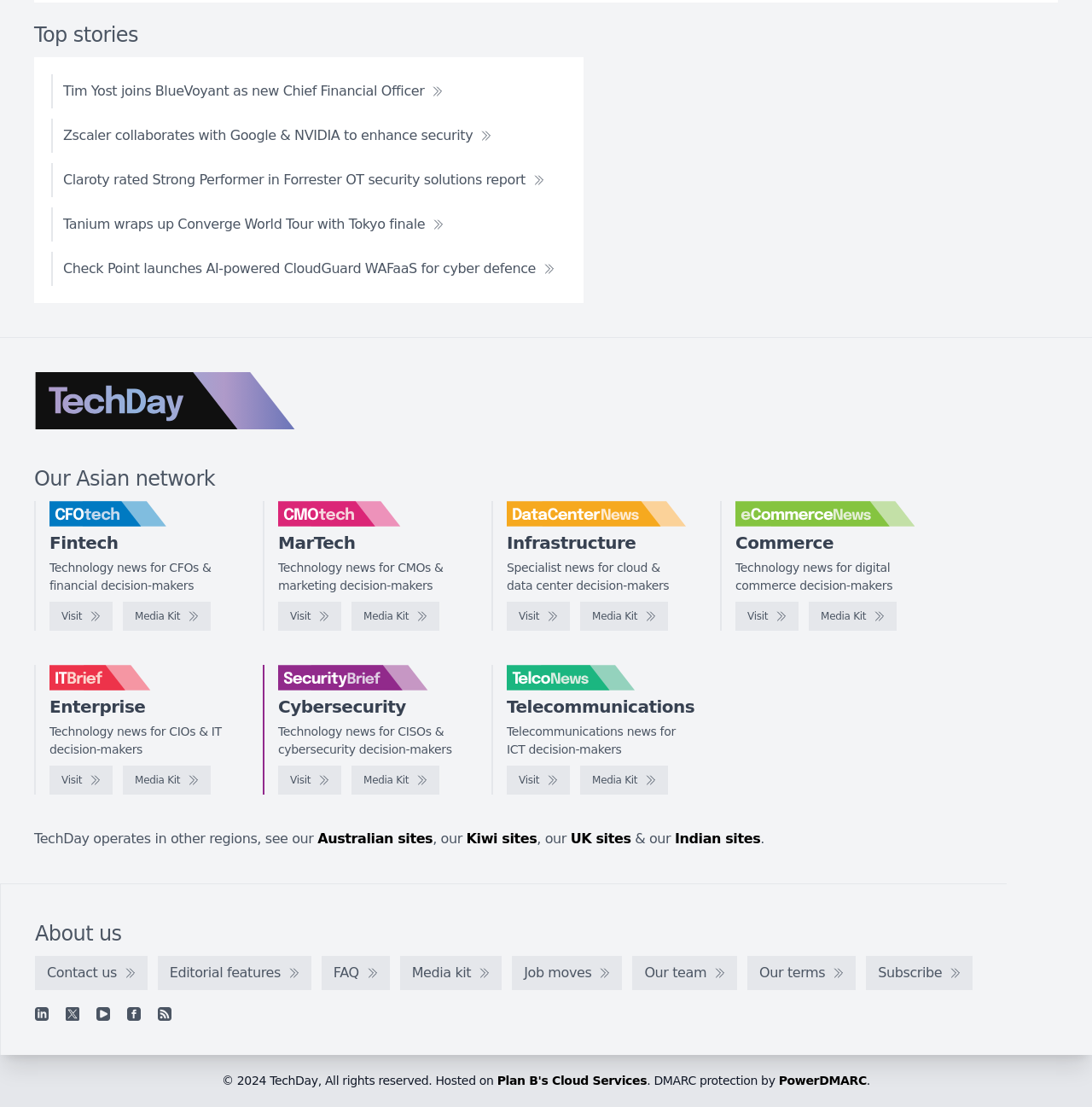What is the title of the top story?
Please give a detailed and elaborate answer to the question based on the image.

The top story is identified by the StaticText element 'Top stories' and the first link element 'Tim Yost joins BlueVoyant as new Chief Financial Officer' which is located just below it.